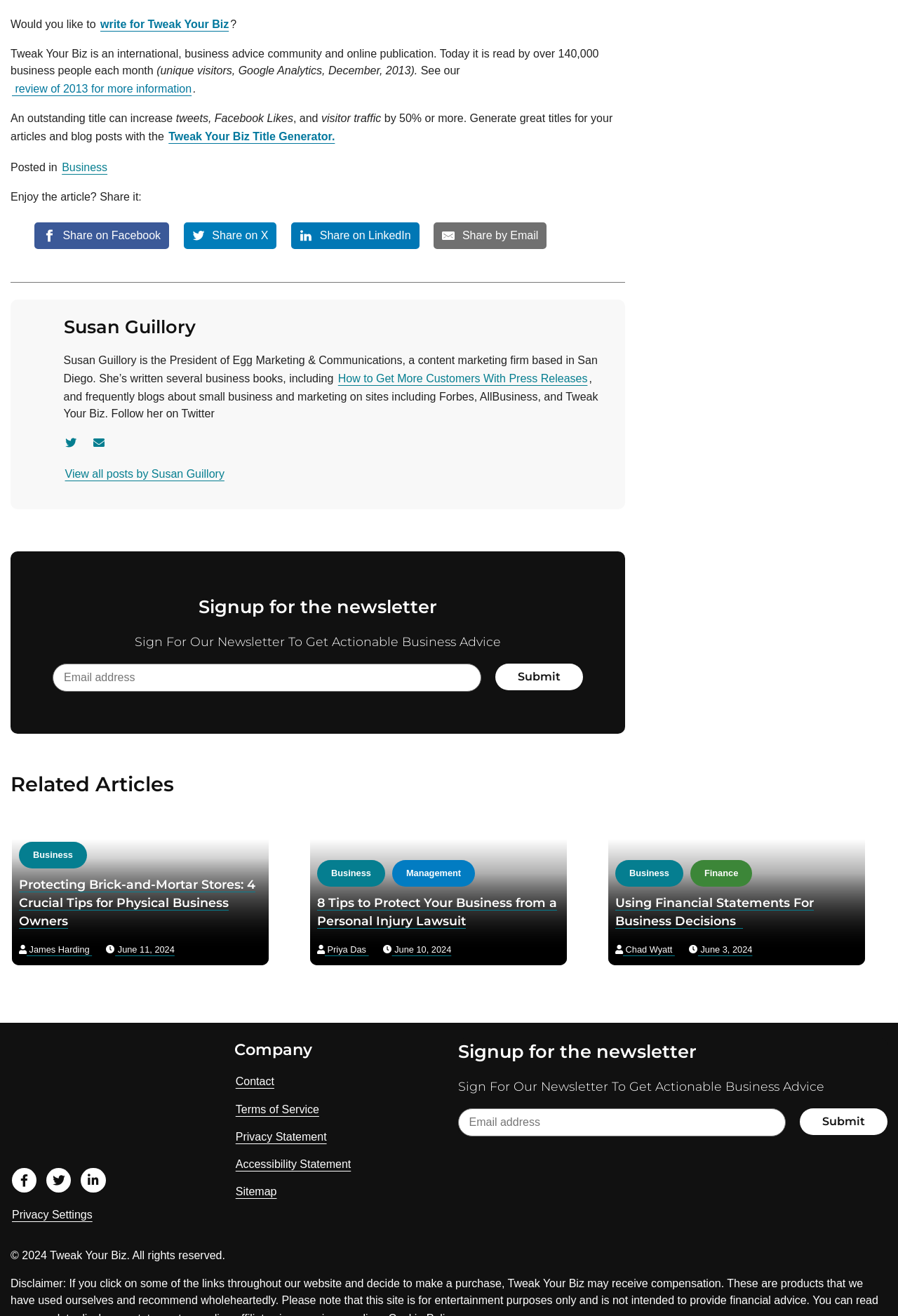Please specify the bounding box coordinates of the area that should be clicked to accomplish the following instruction: "Read related article 'Business Protecting Brick-and-Mortar Stores: 4 Crucial Tips for Physical Business Owners'". The coordinates should consist of four float numbers between 0 and 1, i.e., [left, top, right, bottom].

[0.012, 0.615, 0.301, 0.734]